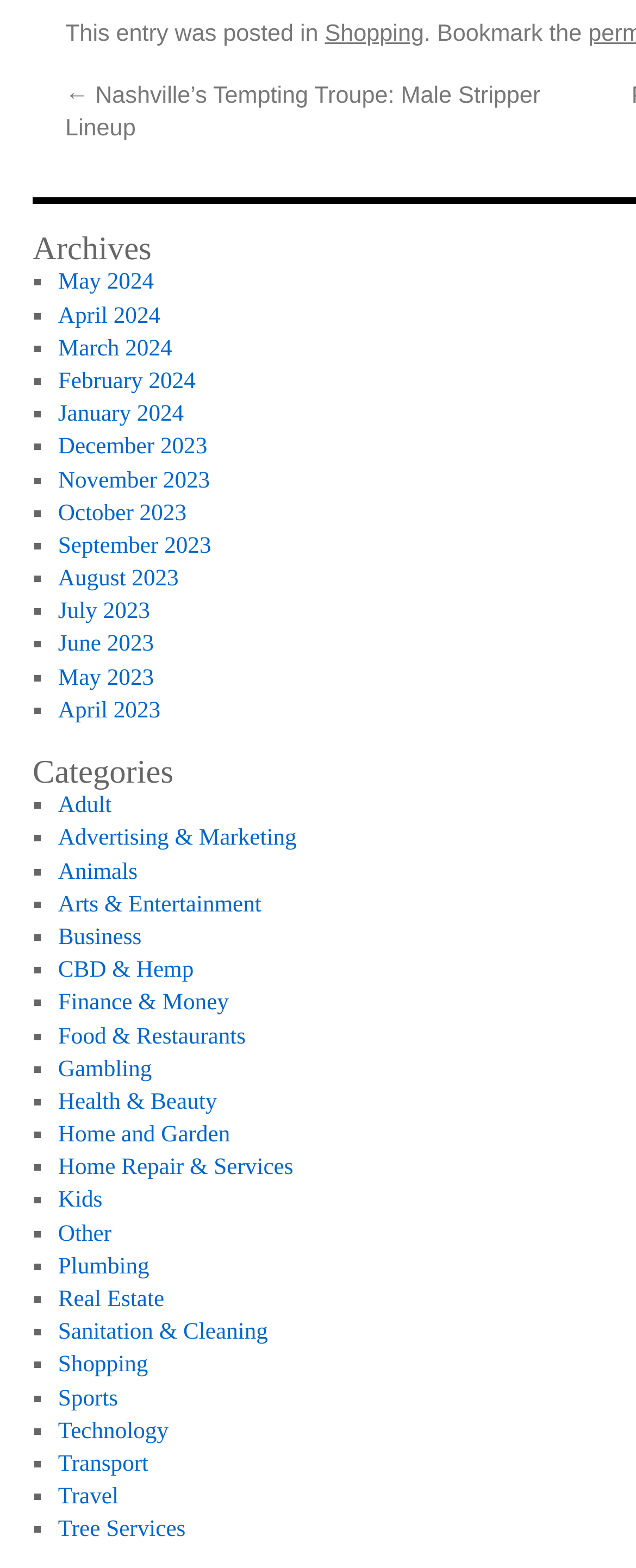Specify the bounding box coordinates of the region I need to click to perform the following instruction: "Visit About BioEdge page". The coordinates must be four float numbers in the range of 0 to 1, i.e., [left, top, right, bottom].

None